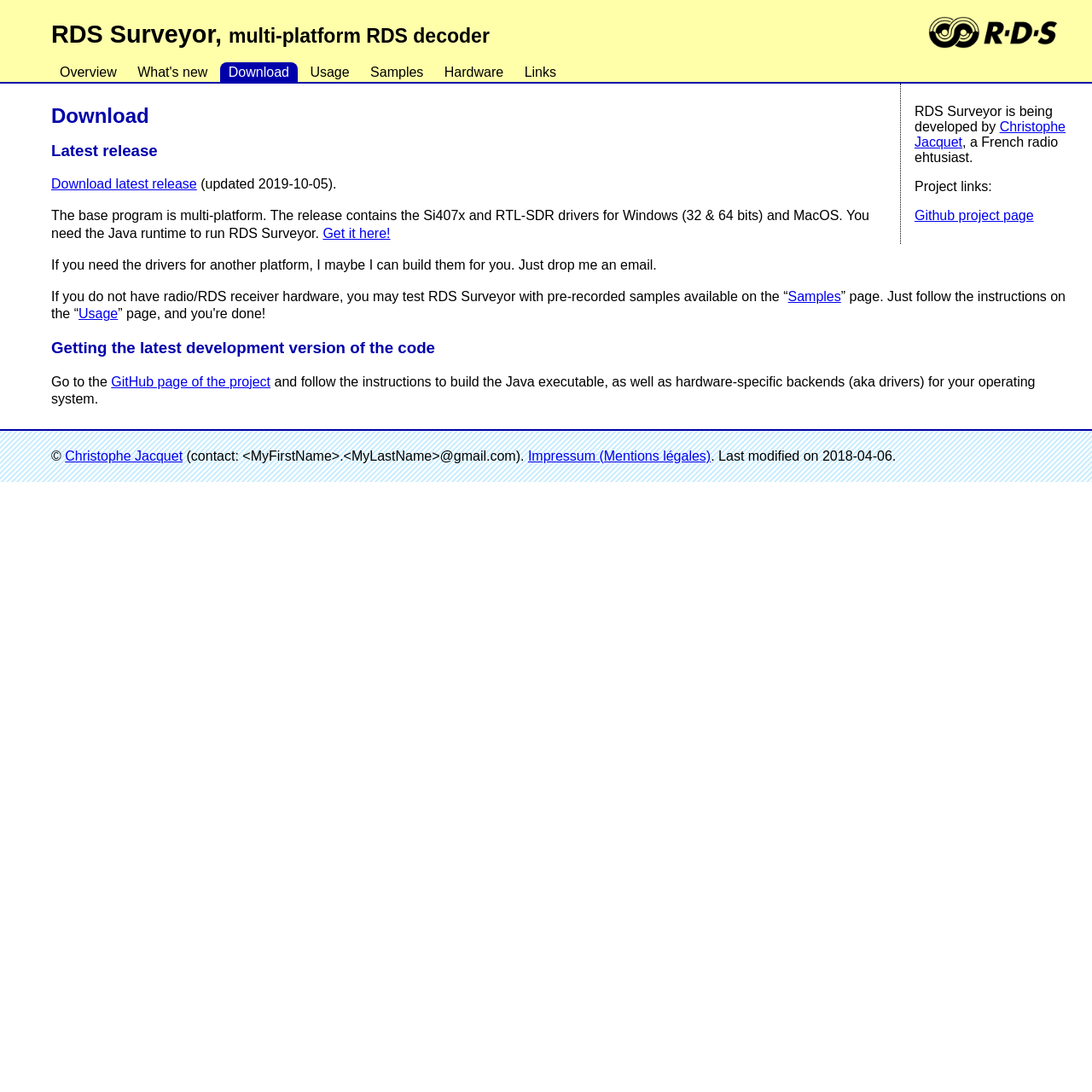Can you pinpoint the bounding box coordinates for the clickable element required for this instruction: "Click on the Overview link"? The coordinates should be four float numbers between 0 and 1, i.e., [left, top, right, bottom].

[0.047, 0.057, 0.115, 0.075]